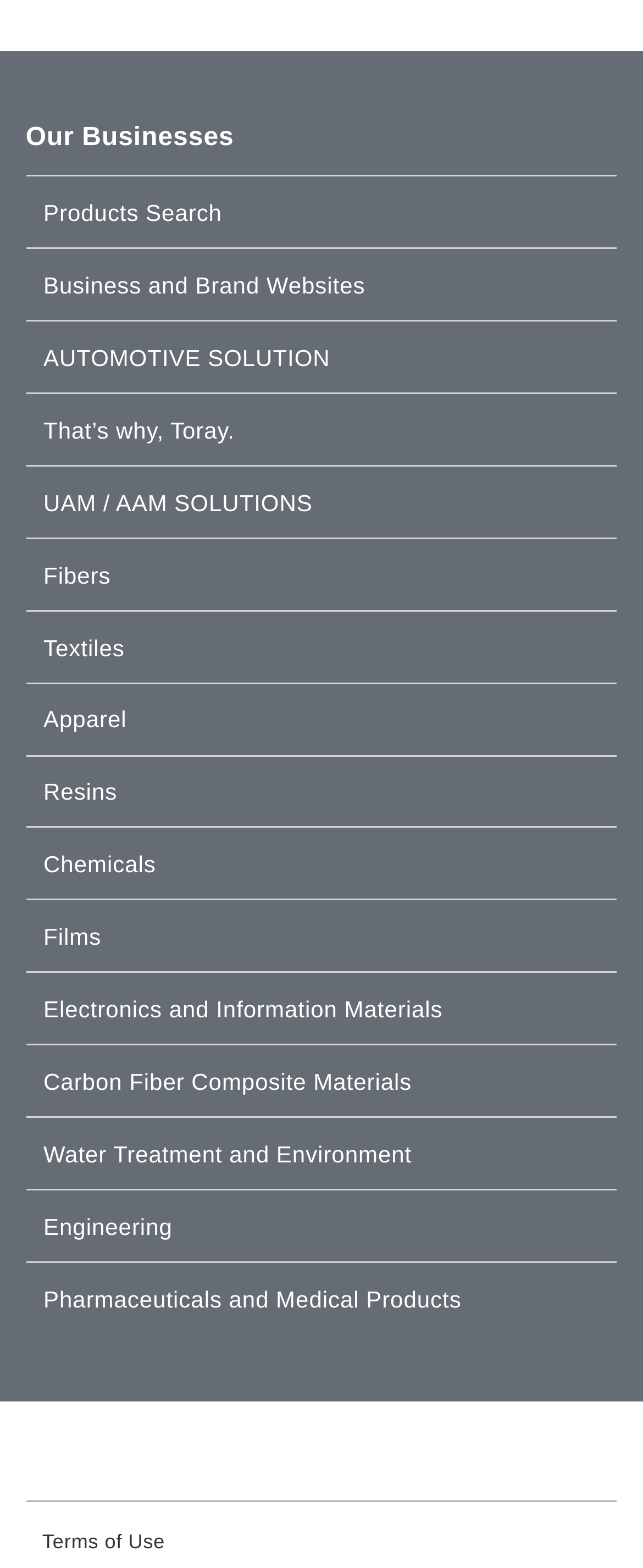Identify the bounding box coordinates of the HTML element based on this description: "Pharmaceuticals and Medical Products".

[0.04, 0.805, 0.96, 0.851]